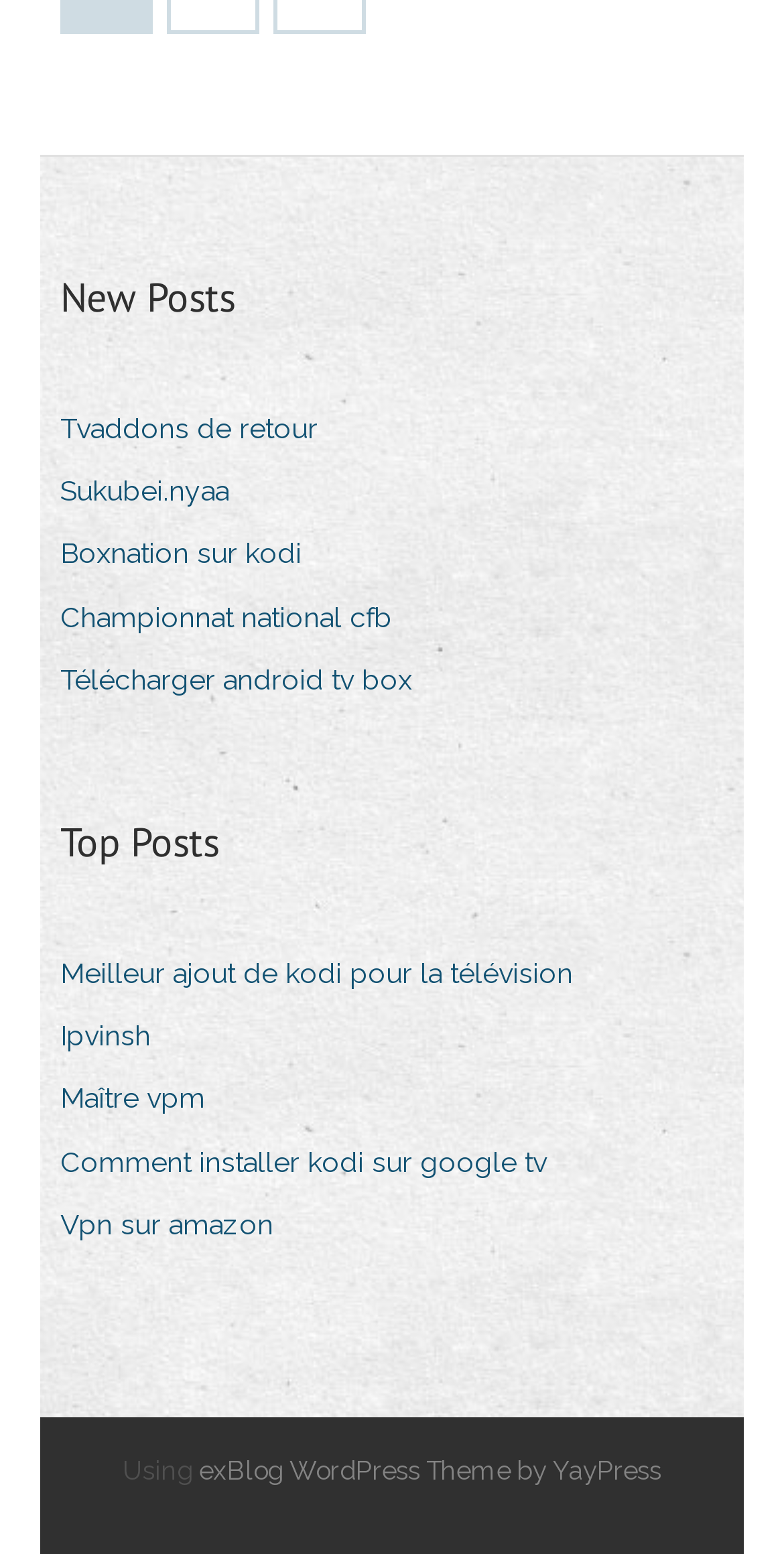Please specify the bounding box coordinates for the clickable region that will help you carry out the instruction: "Click on the menu button".

None